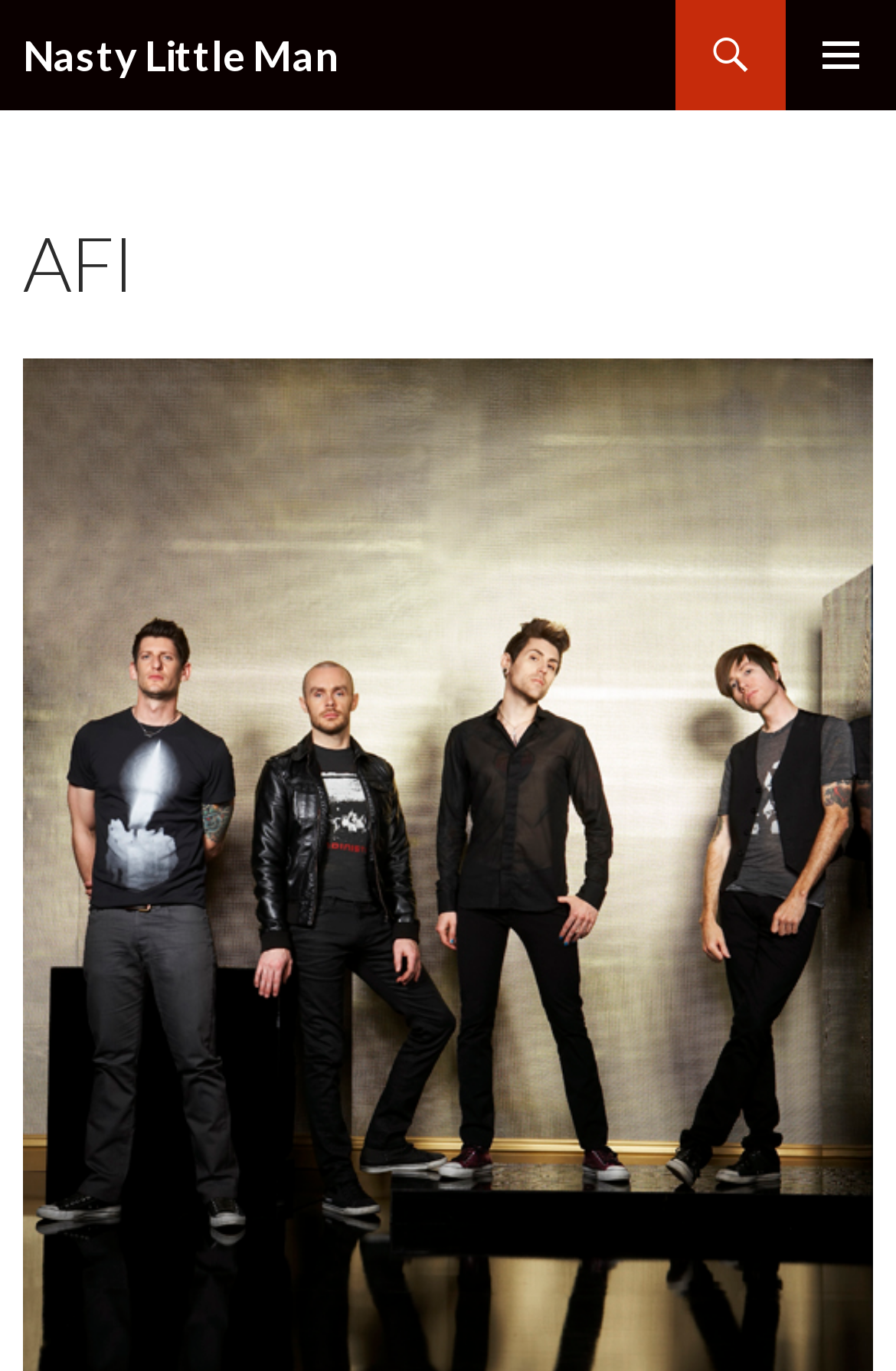What is the text of the heading below the primary menu?
Using the image, answer in one word or phrase.

AFI